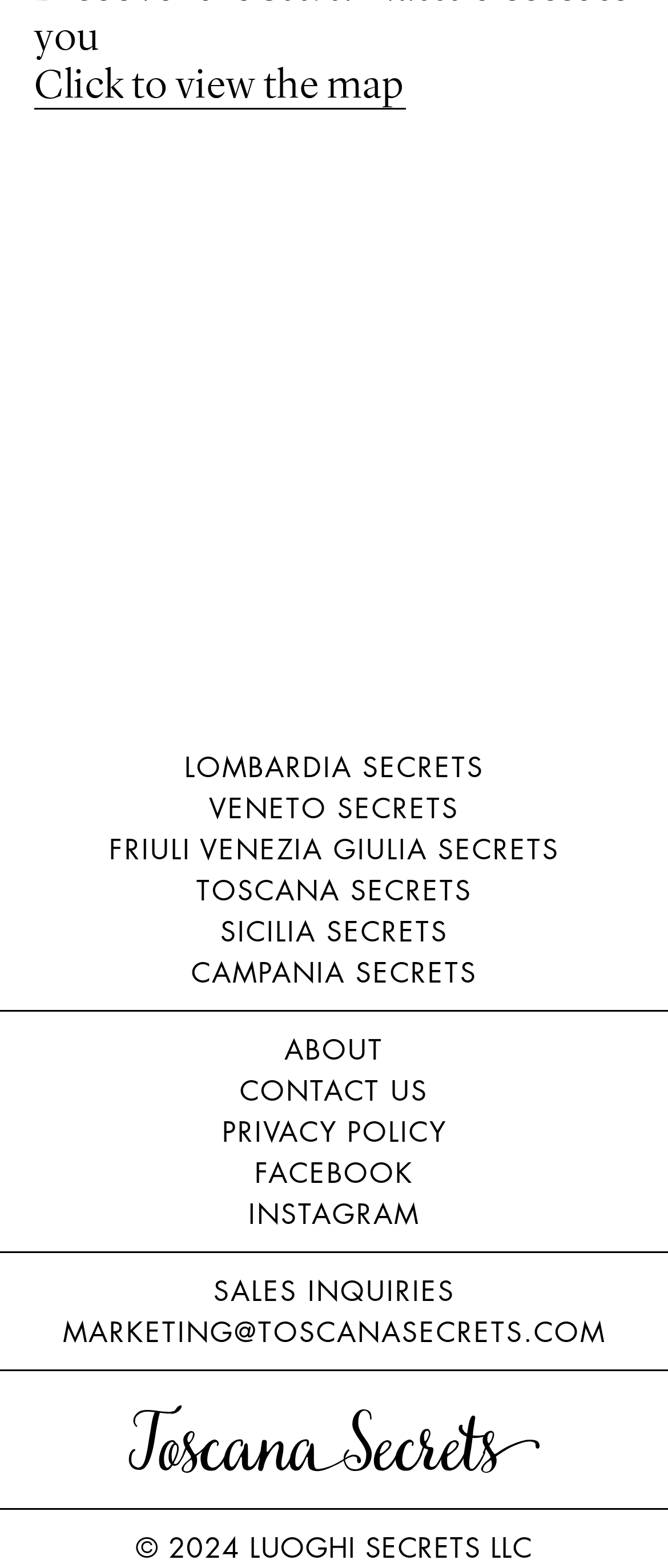Determine the bounding box coordinates of the area to click in order to meet this instruction: "Click to view the map".

[0.051, 0.043, 0.606, 0.07]